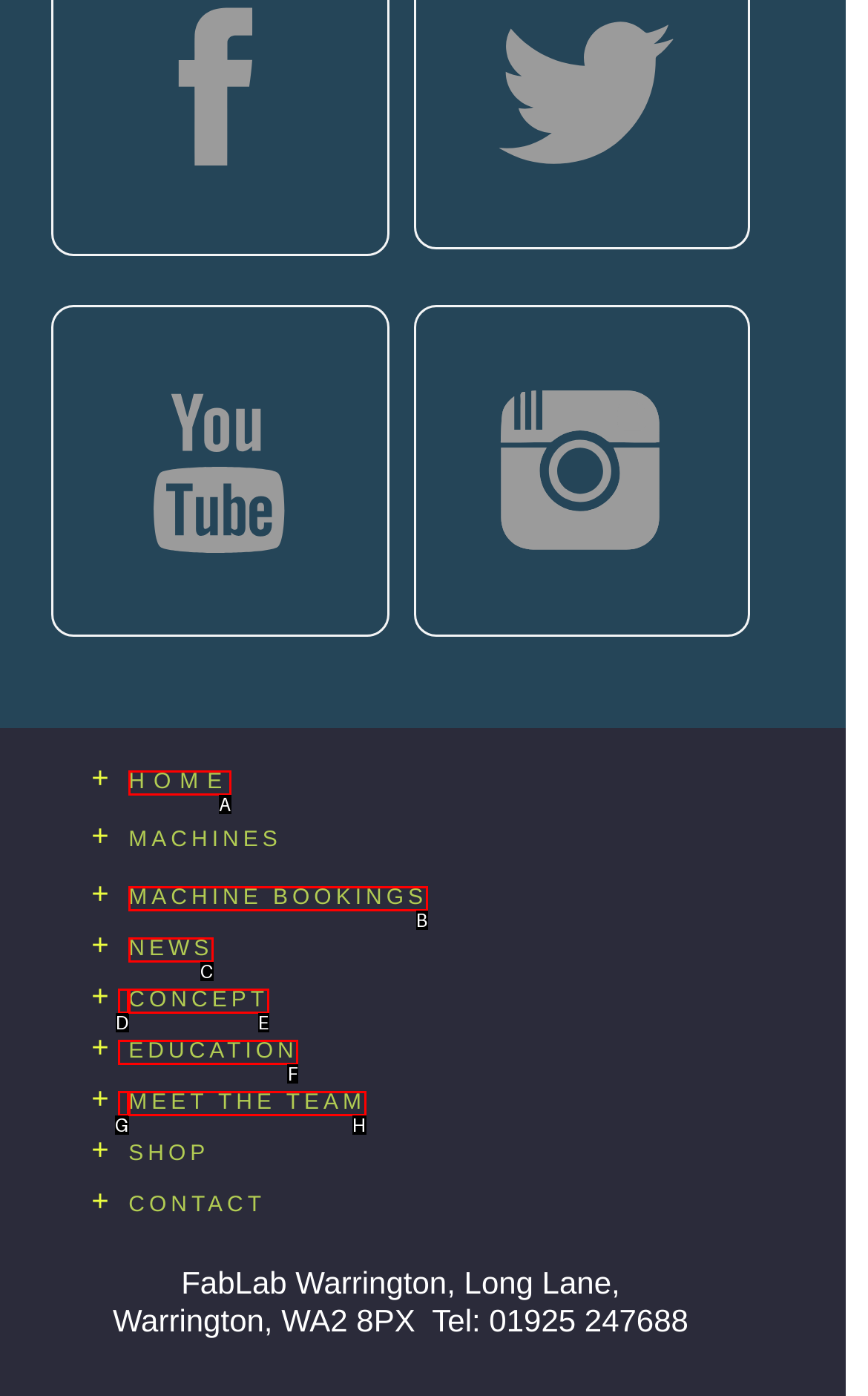Given the description: parent_node: ​, identify the corresponding option. Answer with the letter of the appropriate option directly.

D